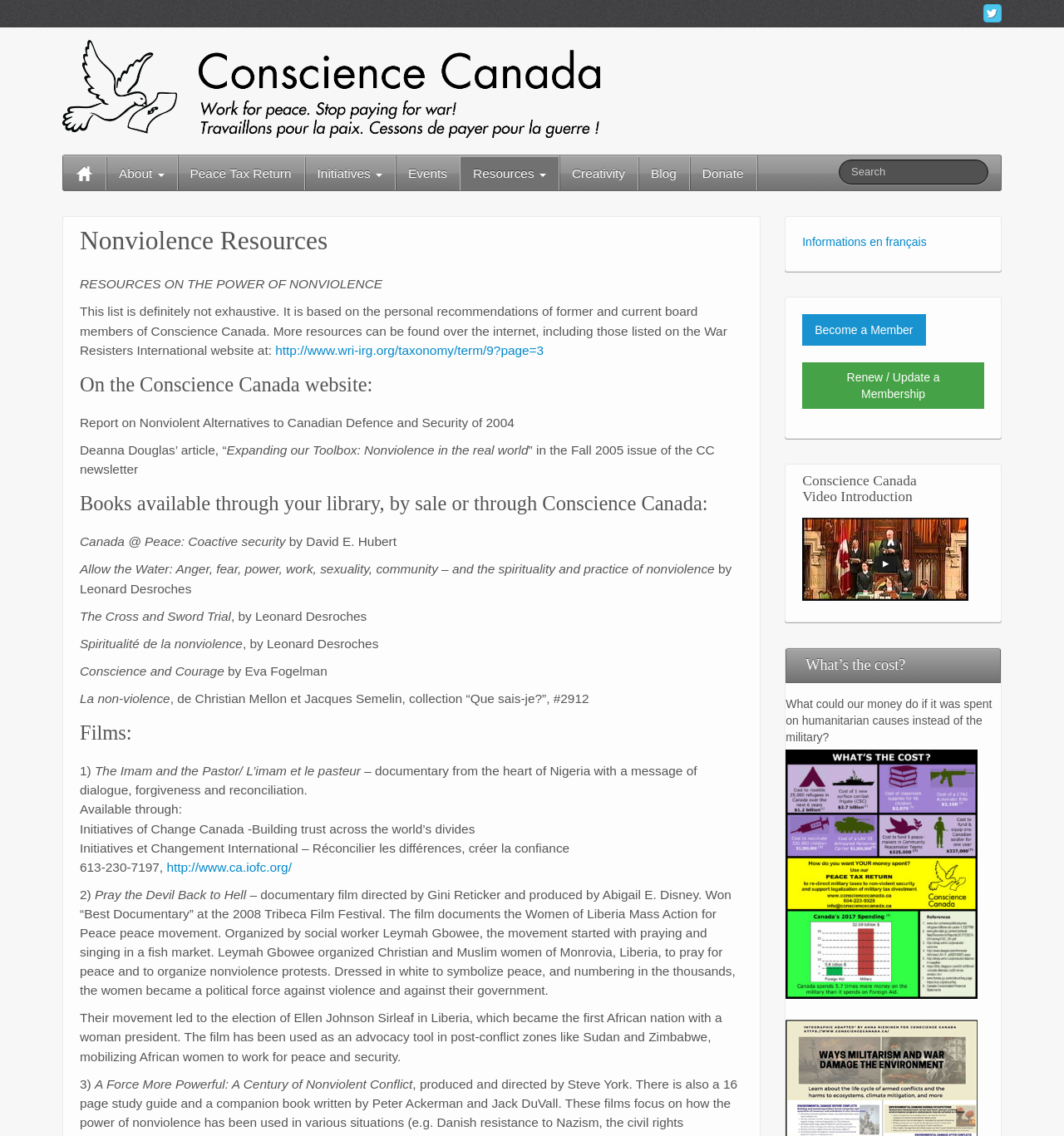Specify the bounding box coordinates for the region that must be clicked to perform the given instruction: "Search for resources".

[0.788, 0.14, 0.929, 0.162]